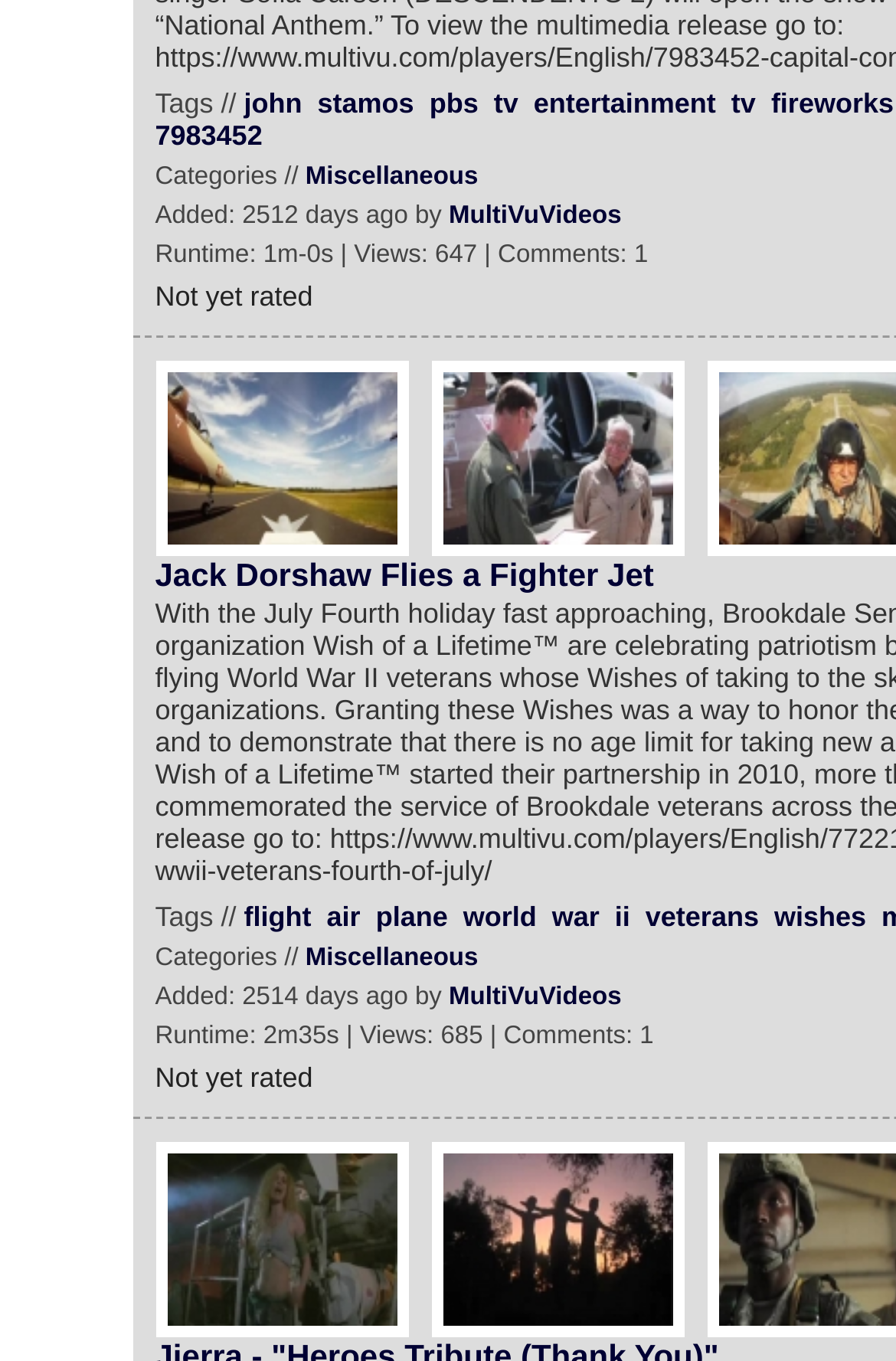Please identify the bounding box coordinates of the area I need to click to accomplish the following instruction: "Click on the link 'MultiVuVideos'".

[0.501, 0.149, 0.694, 0.169]